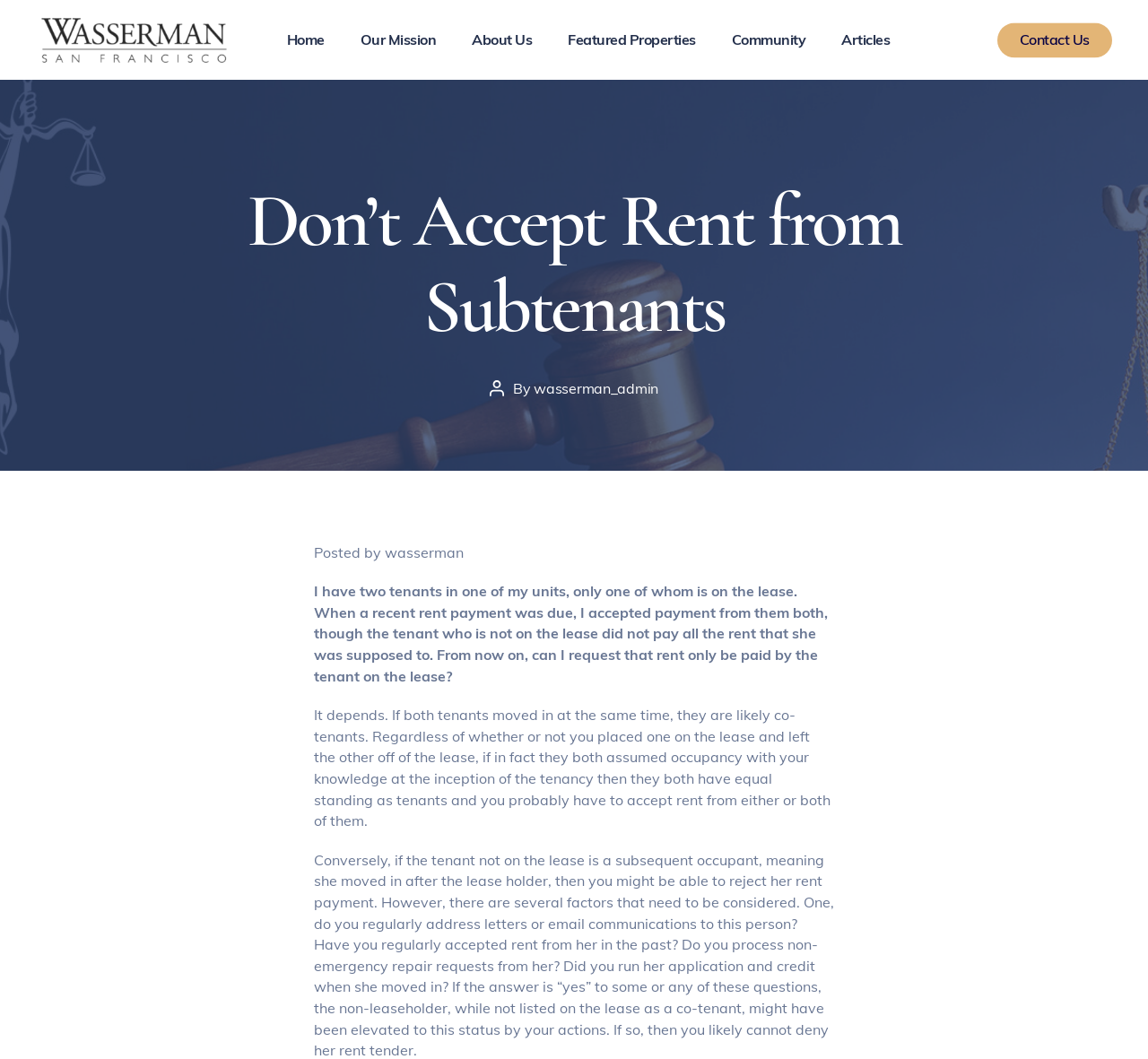Determine the bounding box coordinates for the area you should click to complete the following instruction: "visit author's profile".

[0.465, 0.358, 0.573, 0.375]